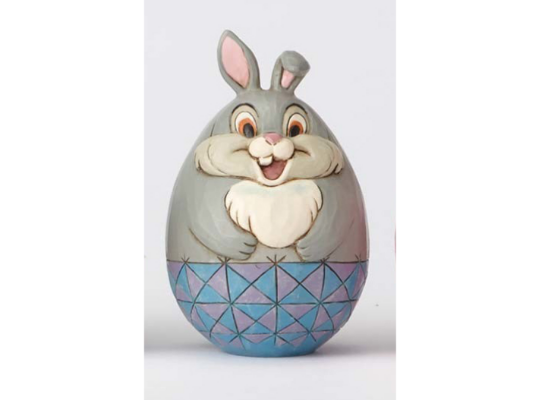What is the color of the furry chest on the egg?
Make sure to answer the question with a detailed and comprehensive explanation.

The design of the egg includes a soft gray color for the body, accented by a white furry chest, which is a distinctive feature of the character's appearance.